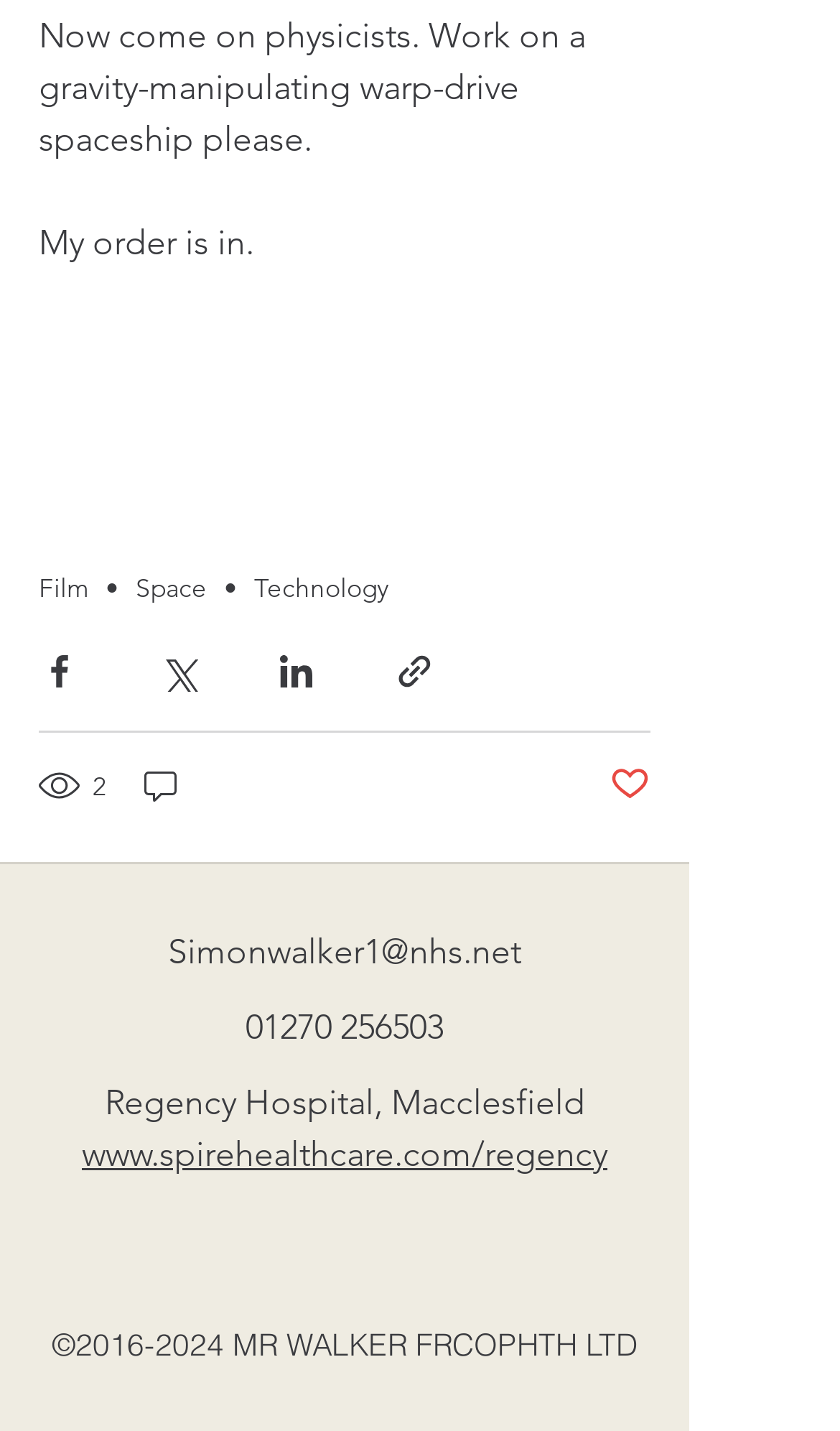Highlight the bounding box coordinates of the element that should be clicked to carry out the following instruction: "Click on the 'Film' link". The coordinates must be given as four float numbers ranging from 0 to 1, i.e., [left, top, right, bottom].

[0.046, 0.399, 0.105, 0.422]